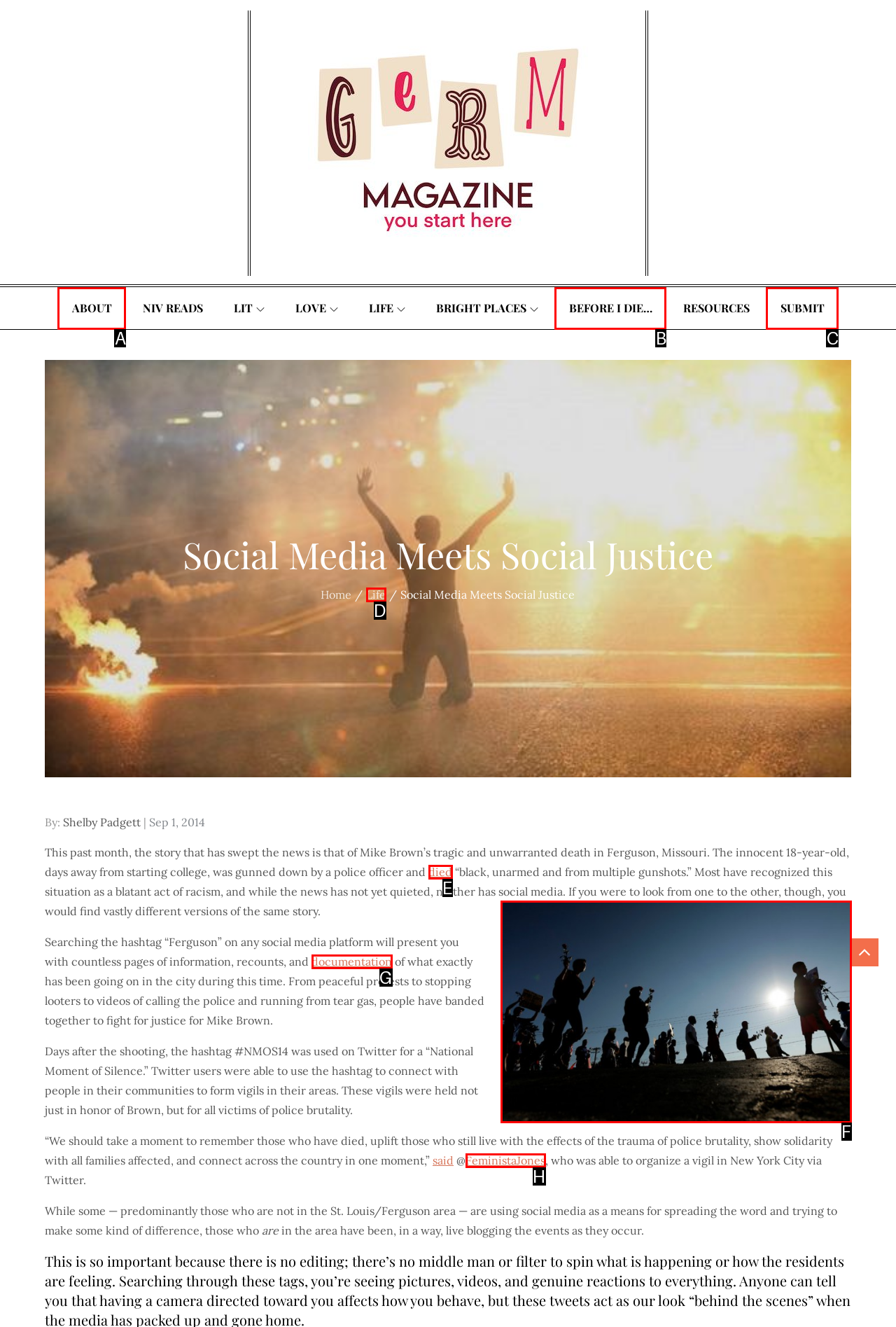Identify the correct UI element to click on to achieve the task: View the image related to Ferguson. Provide the letter of the appropriate element directly from the available choices.

F